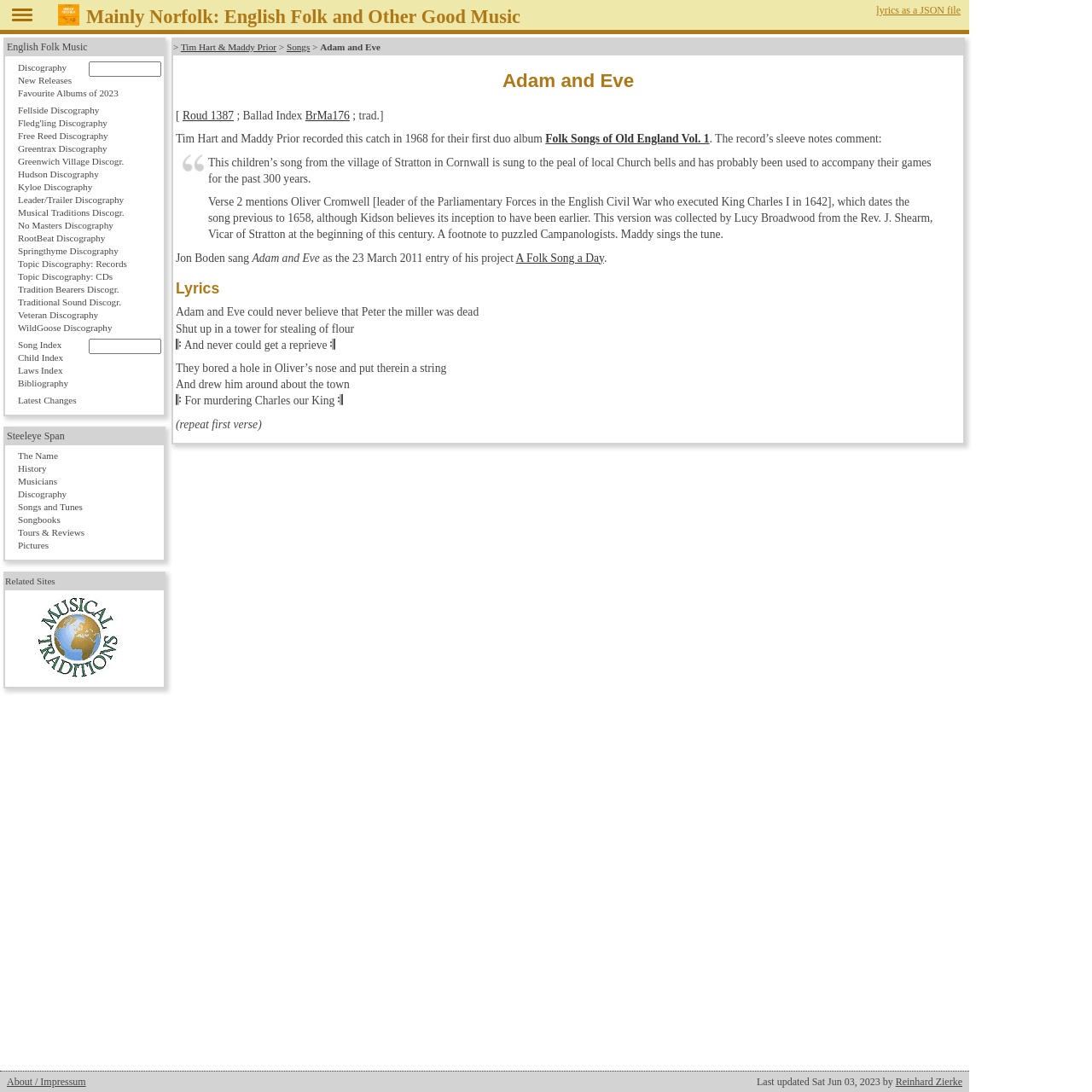Use the details in the image to answer the question thoroughly: 
What is the name of the album where the song 'Adam and Eve' was recorded?

The album name is obtained from the link 'Folk Songs of Old England Vol. 1' which is part of the webpage content and is related to the song 'Adam and Eve'.